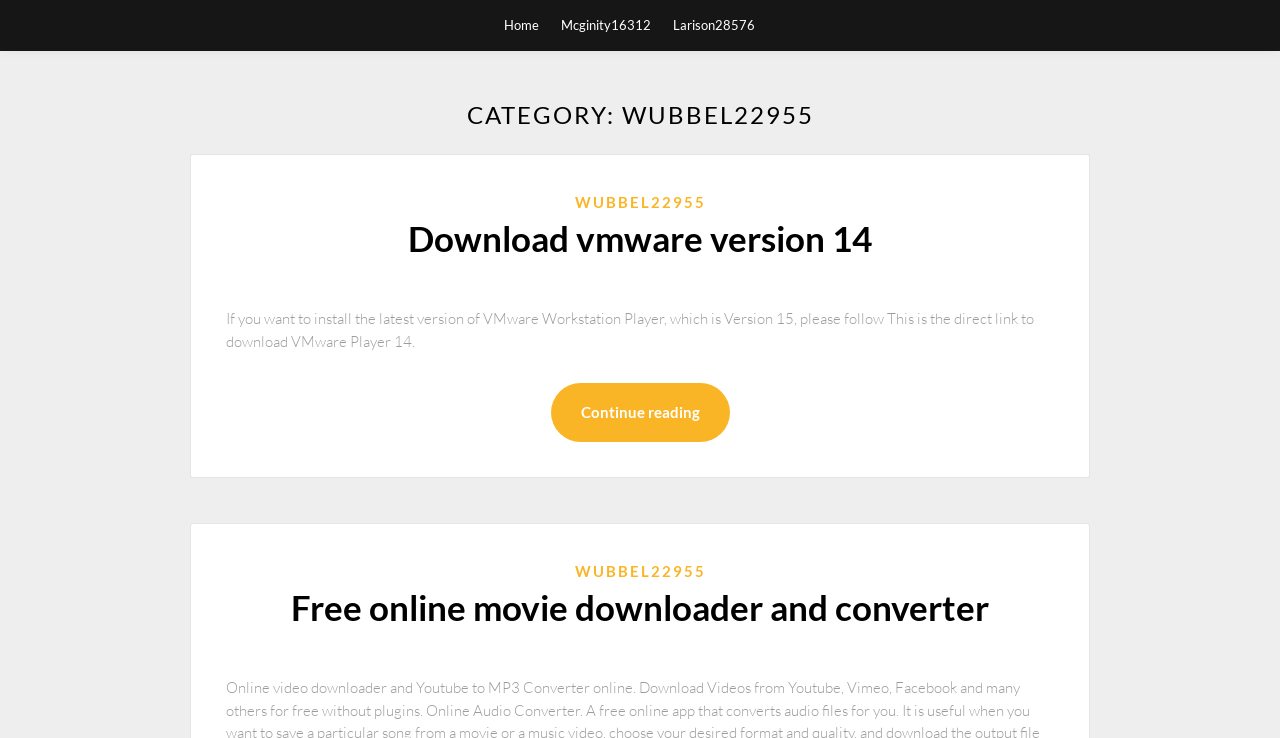What is the purpose of Clonezilla?
Your answer should be a single word or phrase derived from the screenshot.

Partition and disk imaging/cloning